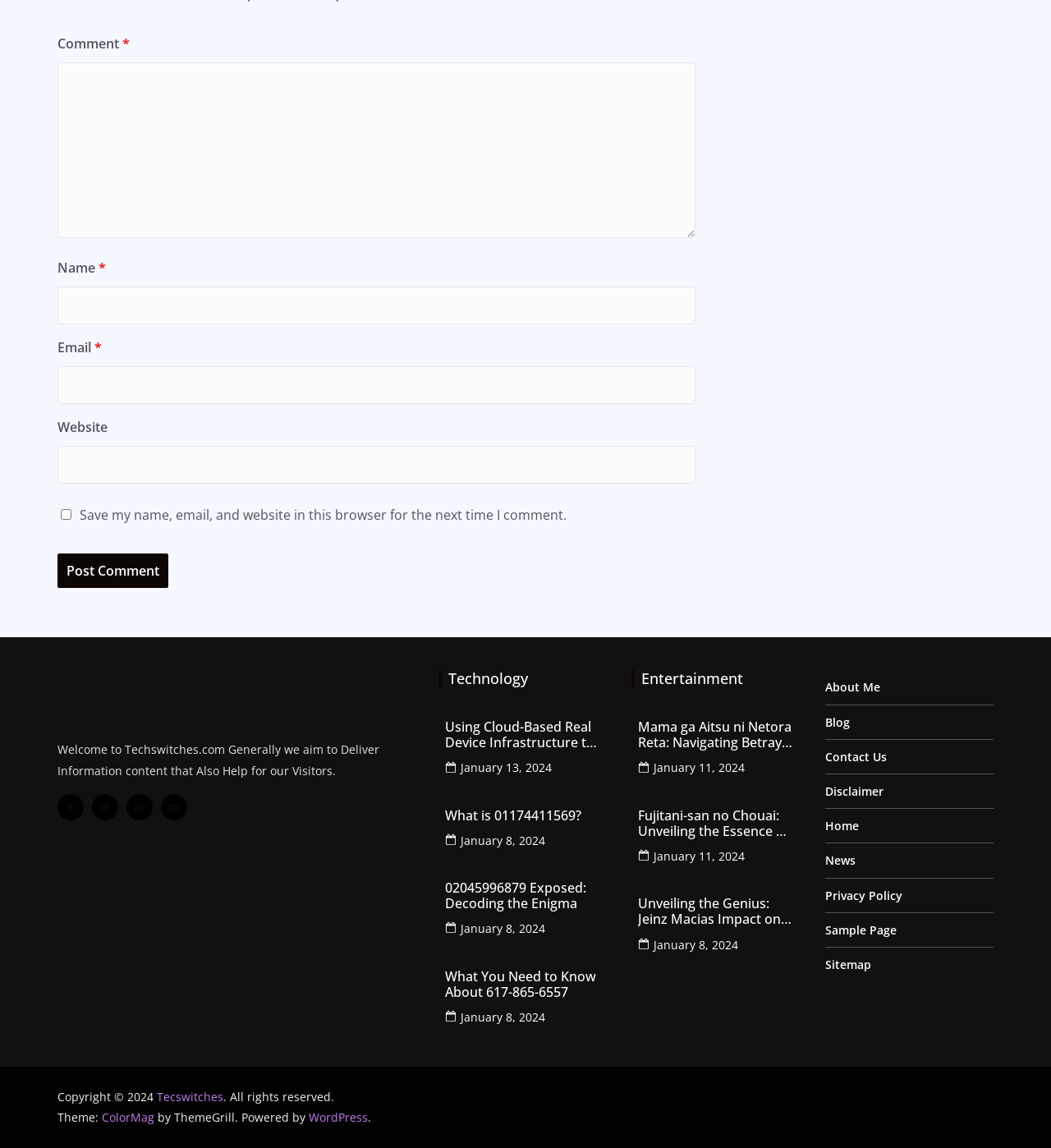What is the purpose of the comment section?
Based on the content of the image, thoroughly explain and answer the question.

Based on the webpage structure, there is a section with input fields for name, email, website, and a comment box, along with a 'Post Comment' button. This suggests that the purpose of this section is to allow users to leave a comment.